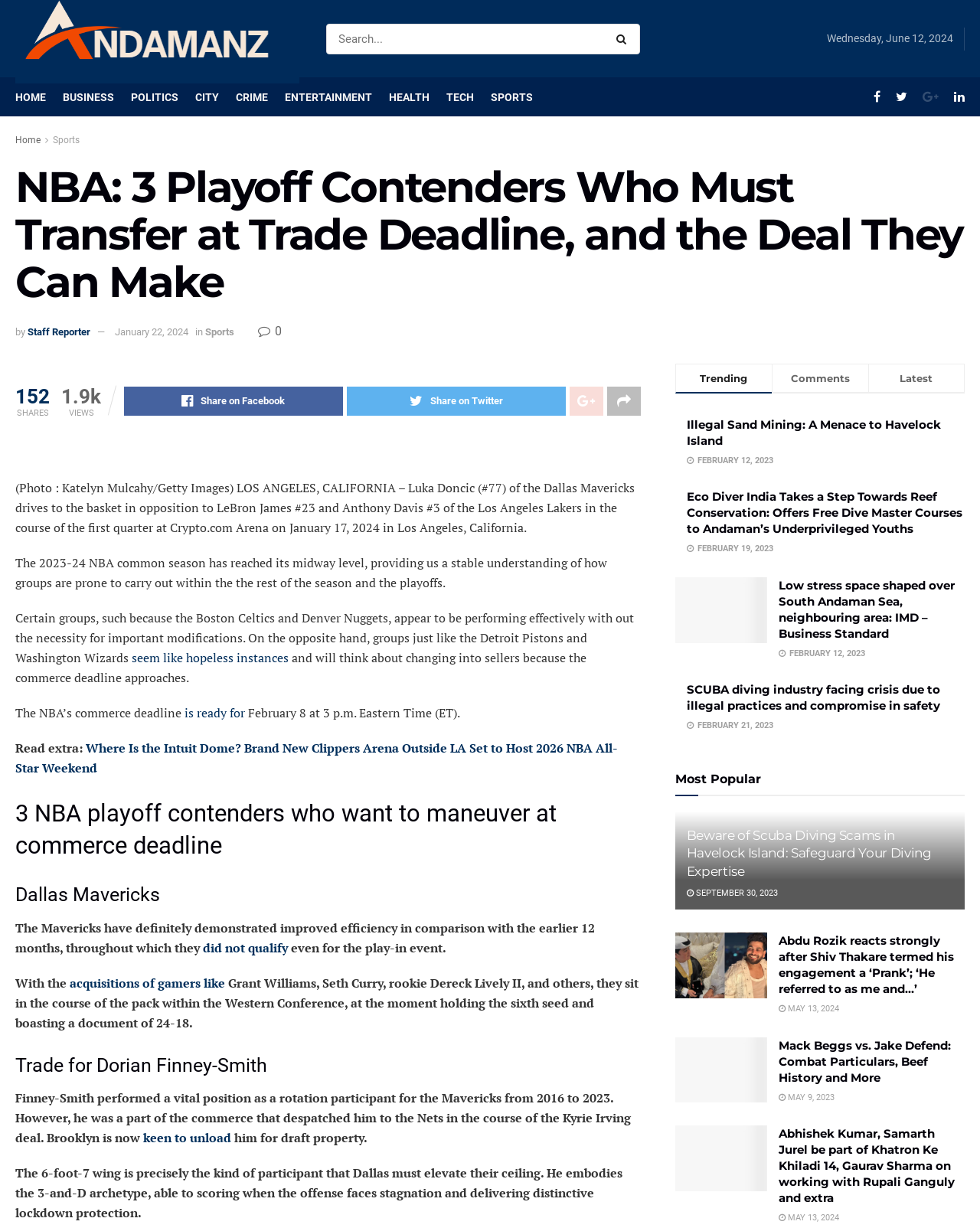What is the deadline for the NBA trade?
Please provide a comprehensive answer based on the visual information in the image.

According to the text, the NBA's trade deadline is set for February 8 at 3 p.m. Eastern Time (ET).